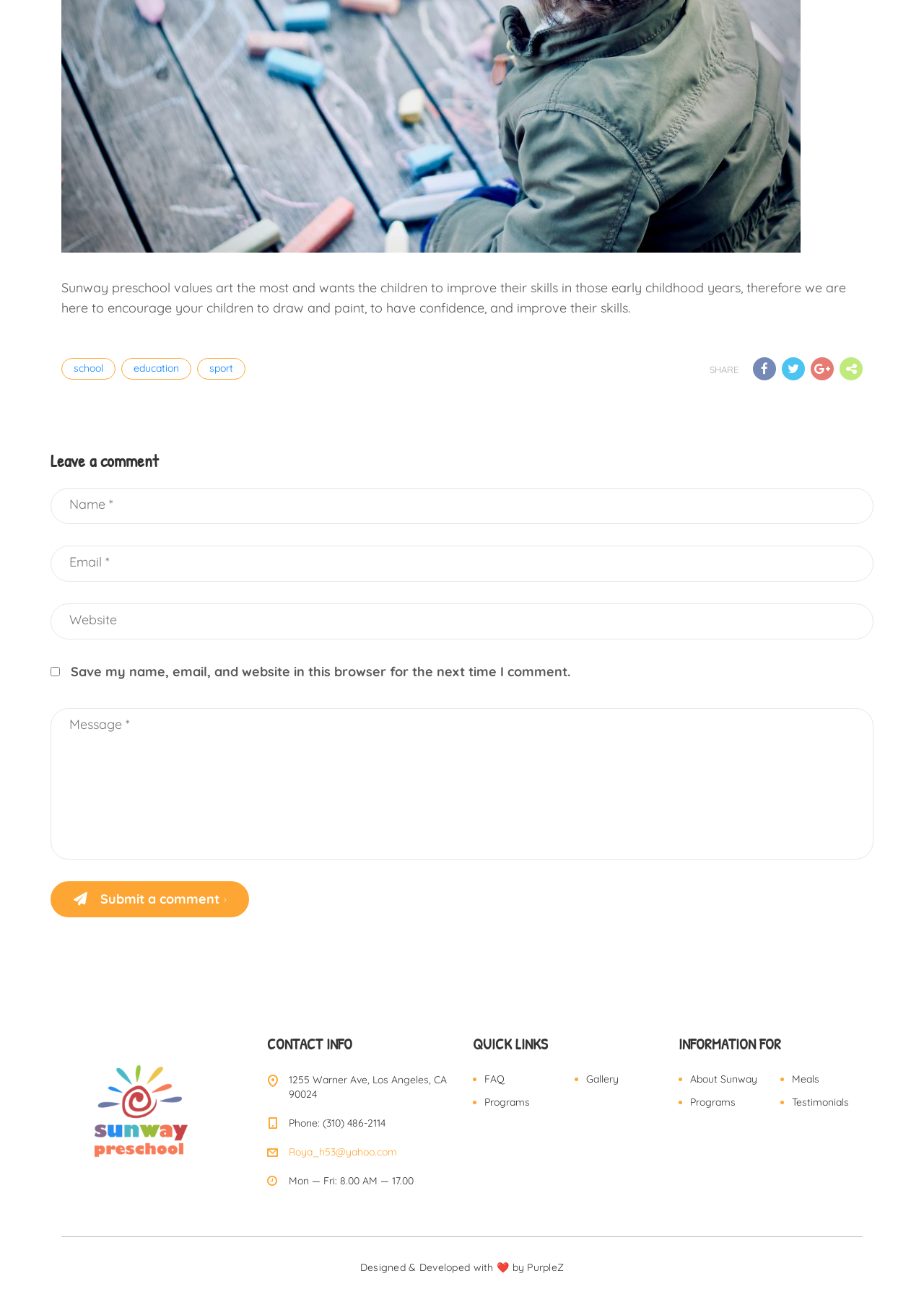How many textboxes are there for leaving a comment?
Using the image, respond with a single word or phrase.

4